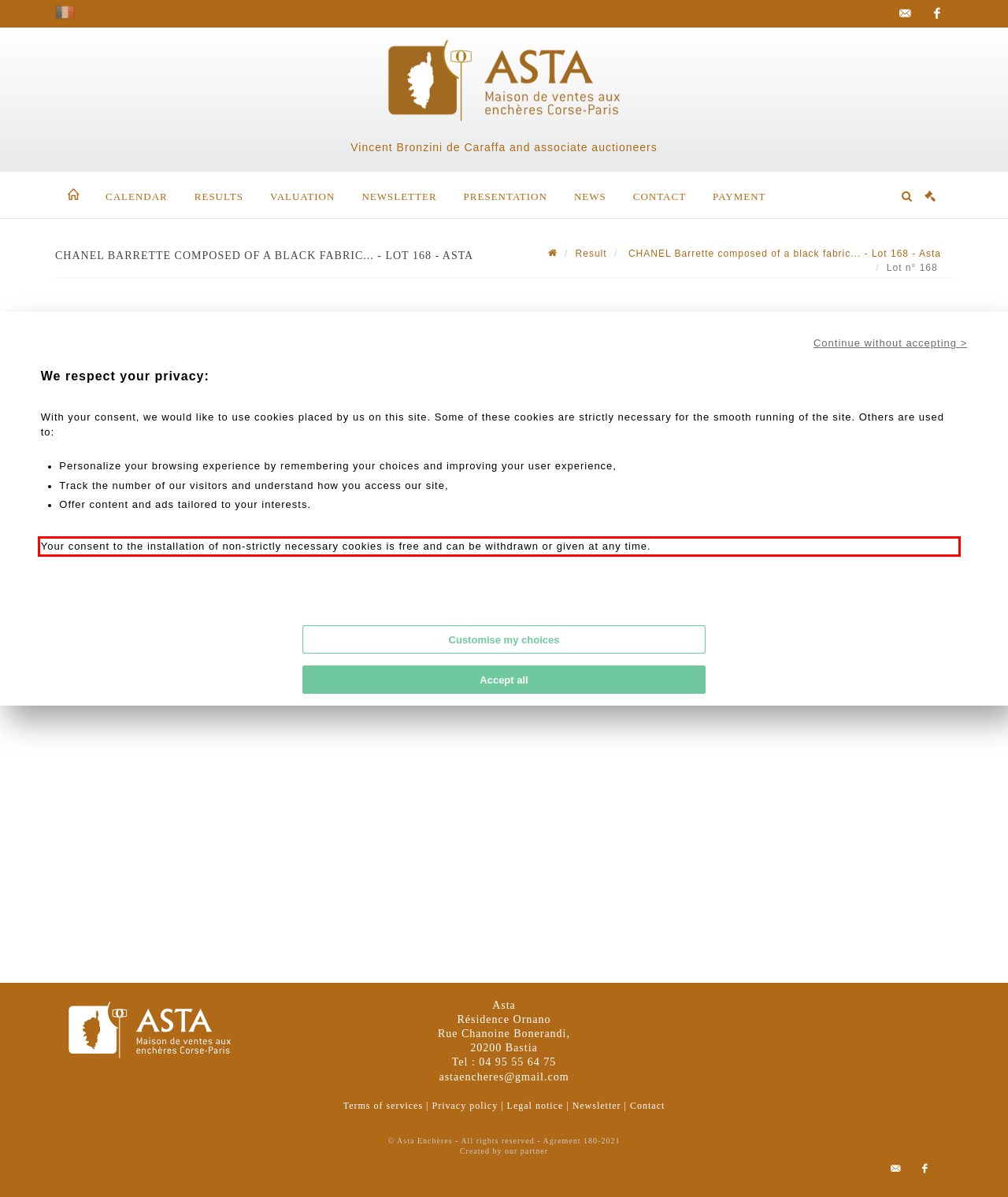You have a screenshot of a webpage with a UI element highlighted by a red bounding box. Use OCR to obtain the text within this highlighted area.

Your consent to the installation of non-strictly necessary cookies is free and can be withdrawn or given at any time.